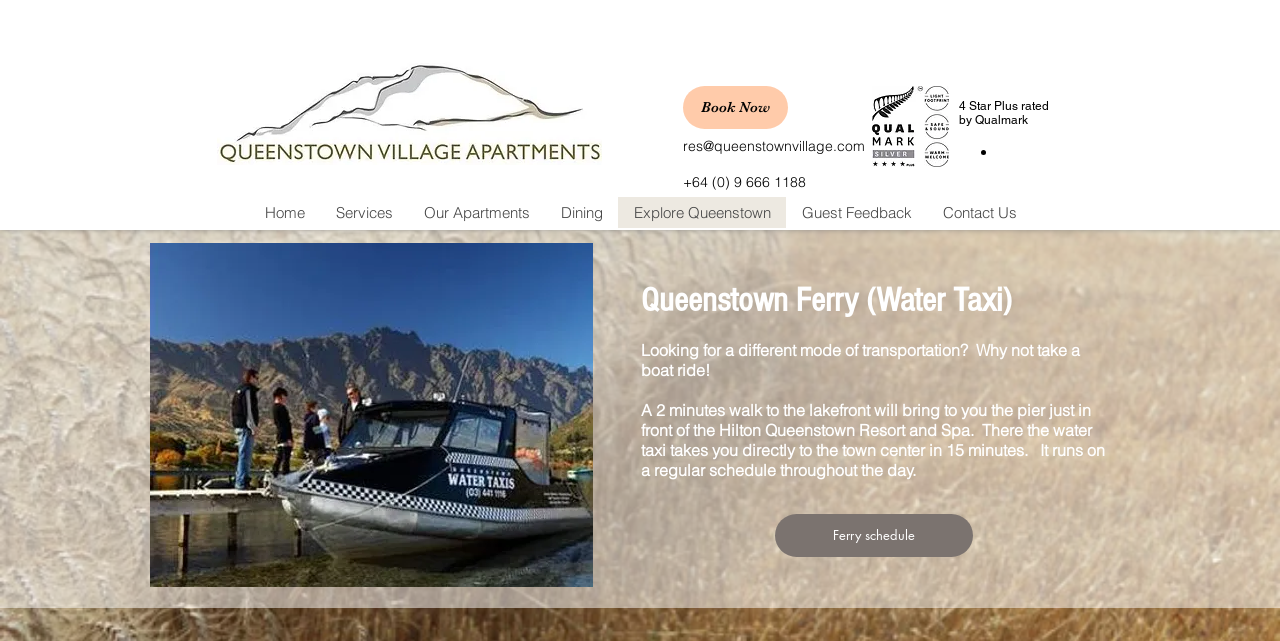What is the contact email of Queenstown Village?
Can you offer a detailed and complete answer to this question?

The contact email can be found in the link 'res@queenstownvillage.com' which is located near the top of the page.